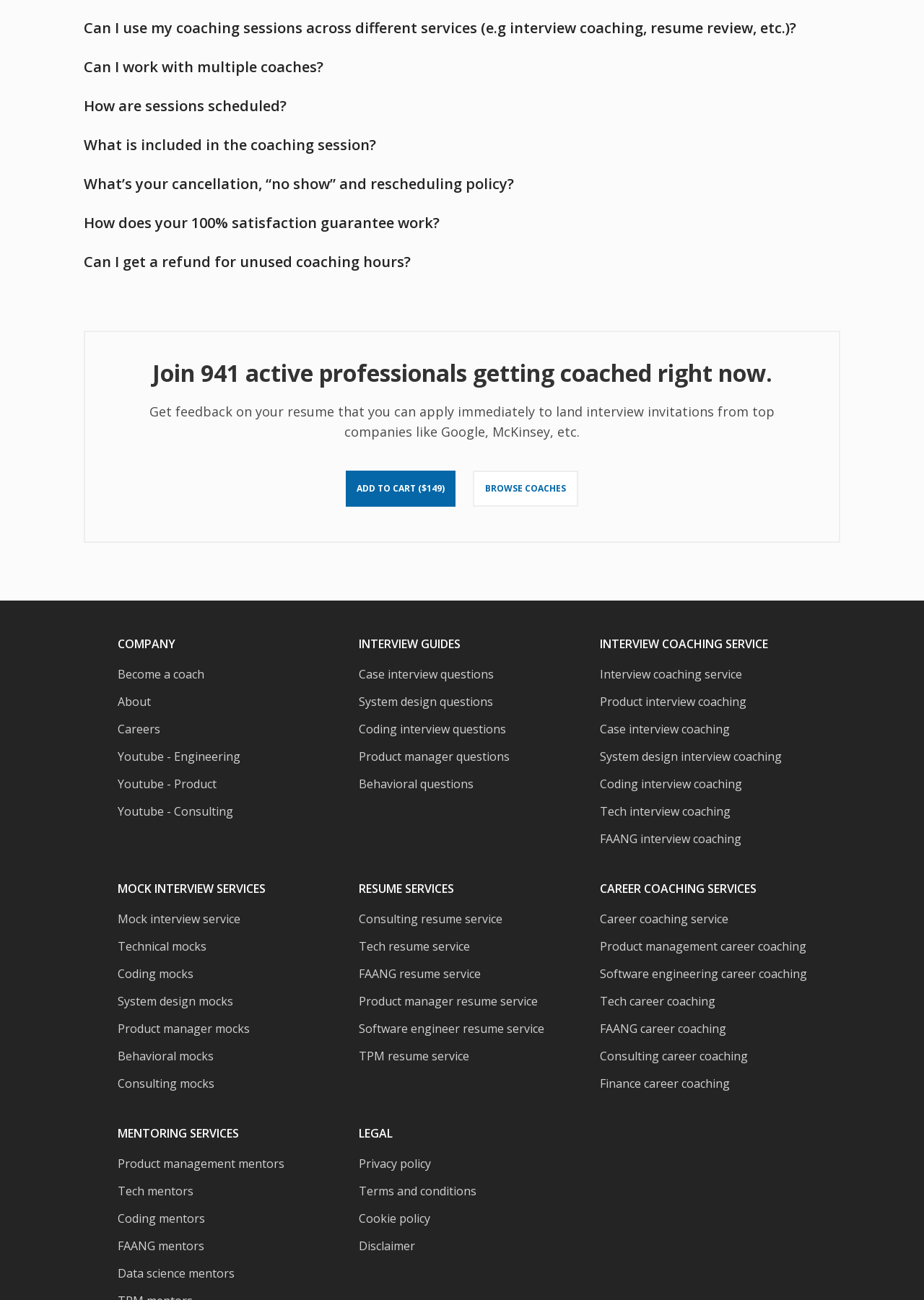Determine the bounding box coordinates for the UI element matching this description: "Disclaimer".

[0.388, 0.951, 0.649, 0.966]